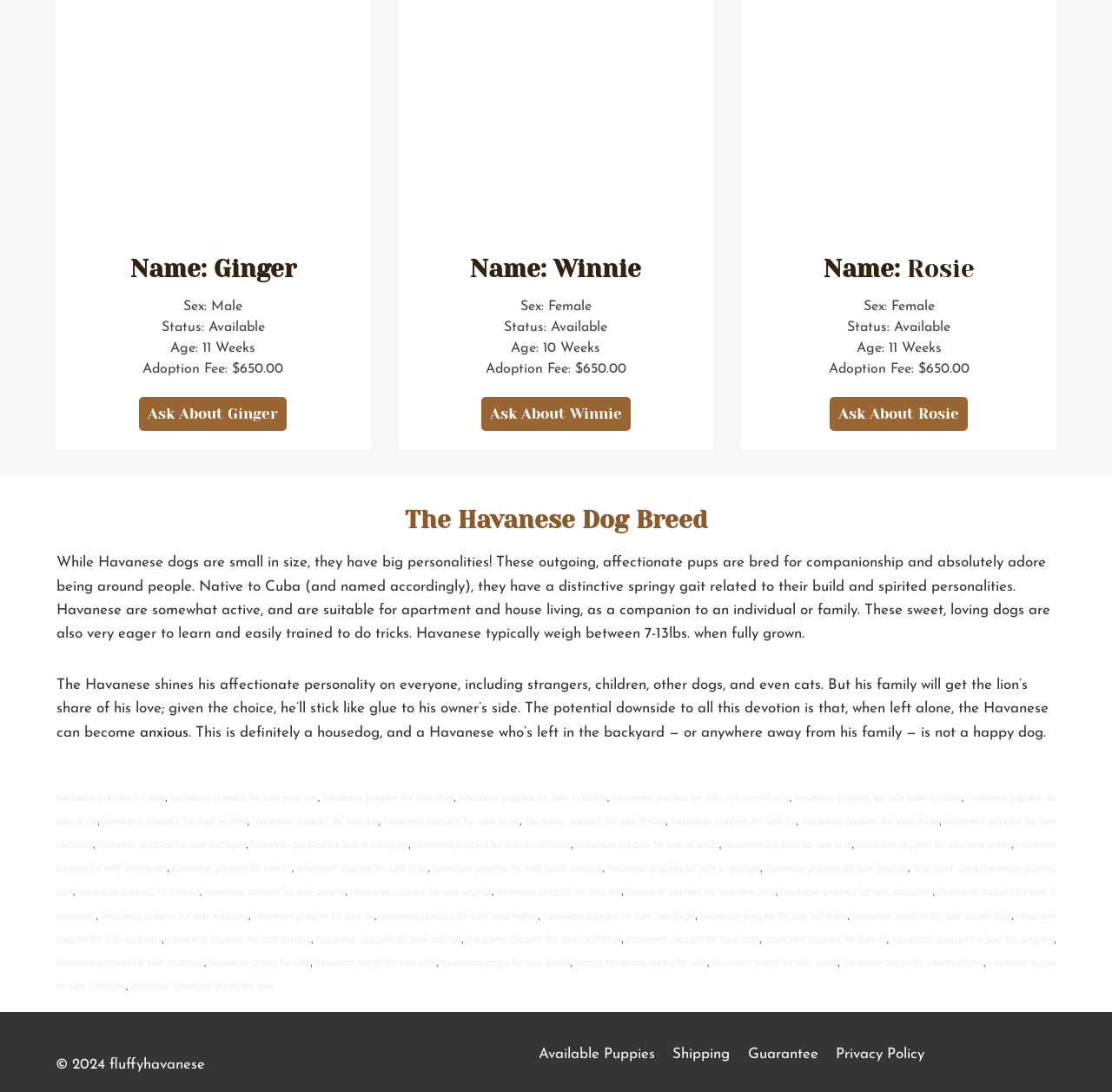Answer the question with a single word or phrase: 
What is the potential downside of leaving a Havanese dog alone?

Anxiety